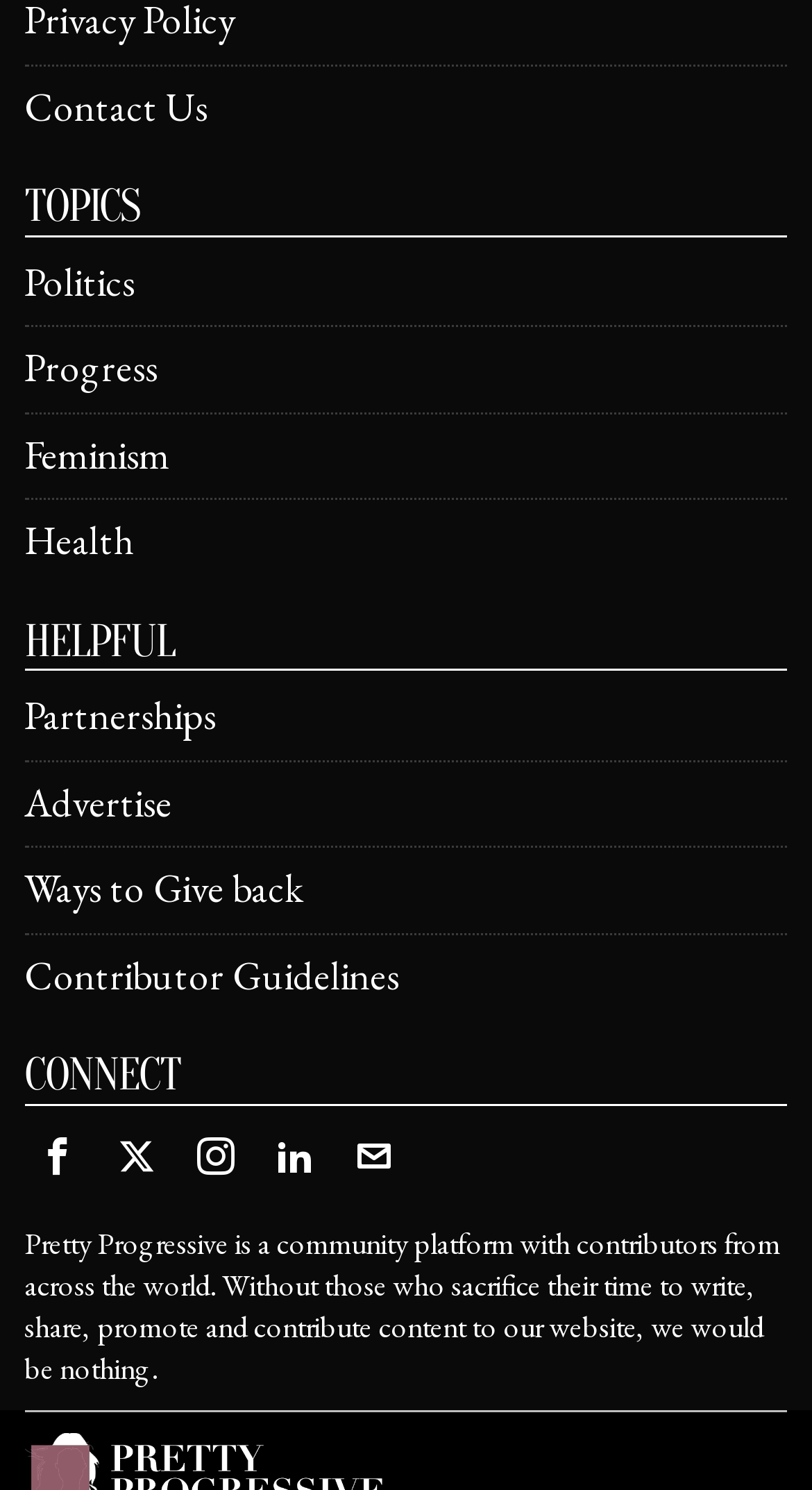Find the bounding box coordinates of the clickable element required to execute the following instruction: "Click on Contact Us". Provide the coordinates as four float numbers between 0 and 1, i.e., [left, top, right, bottom].

[0.03, 0.054, 0.256, 0.089]